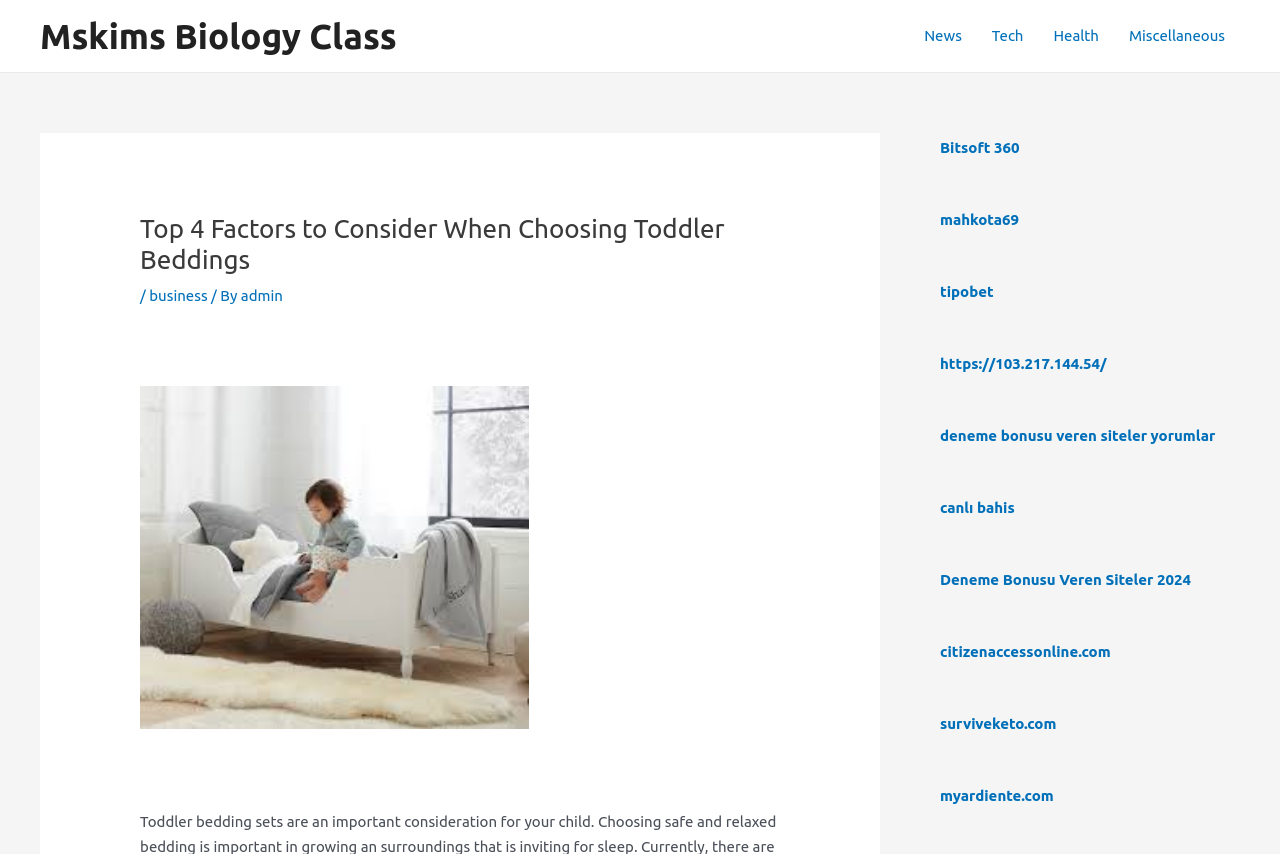Could you find the bounding box coordinates of the clickable area to complete this instruction: "Visit the 'Mskims Biology Class' website"?

[0.031, 0.019, 0.31, 0.066]